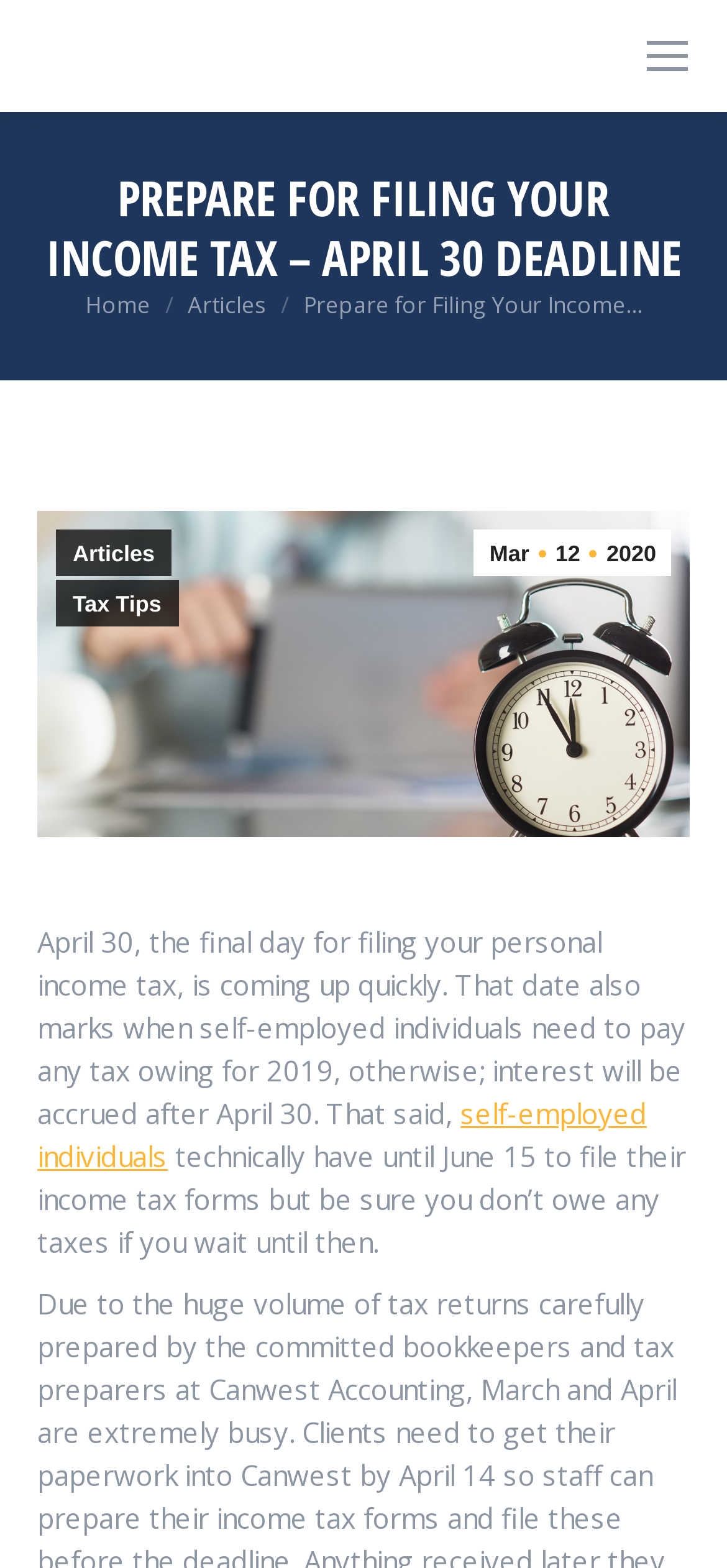With reference to the image, please provide a detailed answer to the following question: What is the consequence of not paying tax owing for 2019 by April 30?

The webpage states that if self-employed individuals do not pay any tax owing for 2019 by April 30, interest will be accrued after April 30, indicating that not paying tax owing by the deadline will result in interest being accrued.